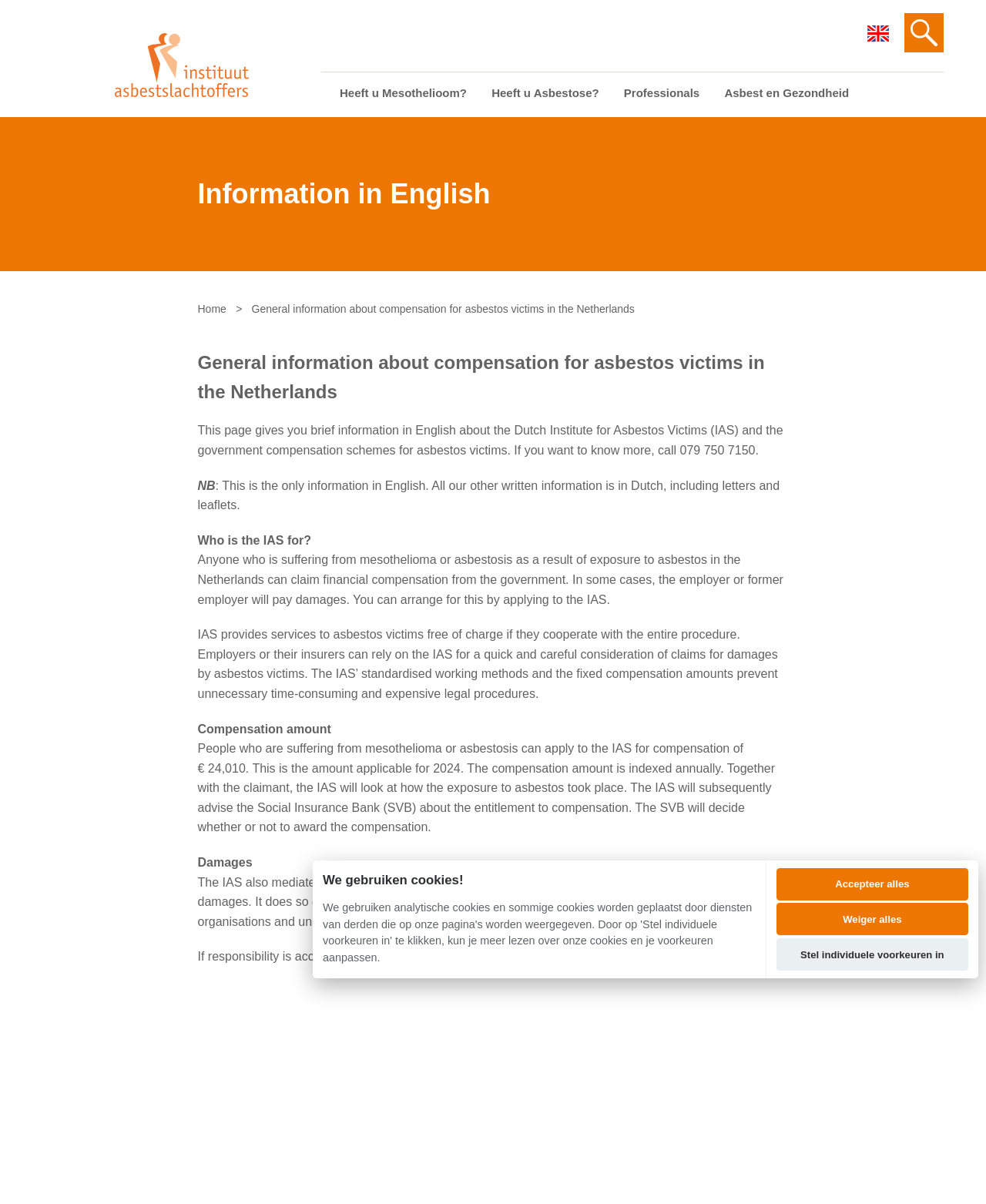Identify and provide the text of the main header on the webpage.

Information in English